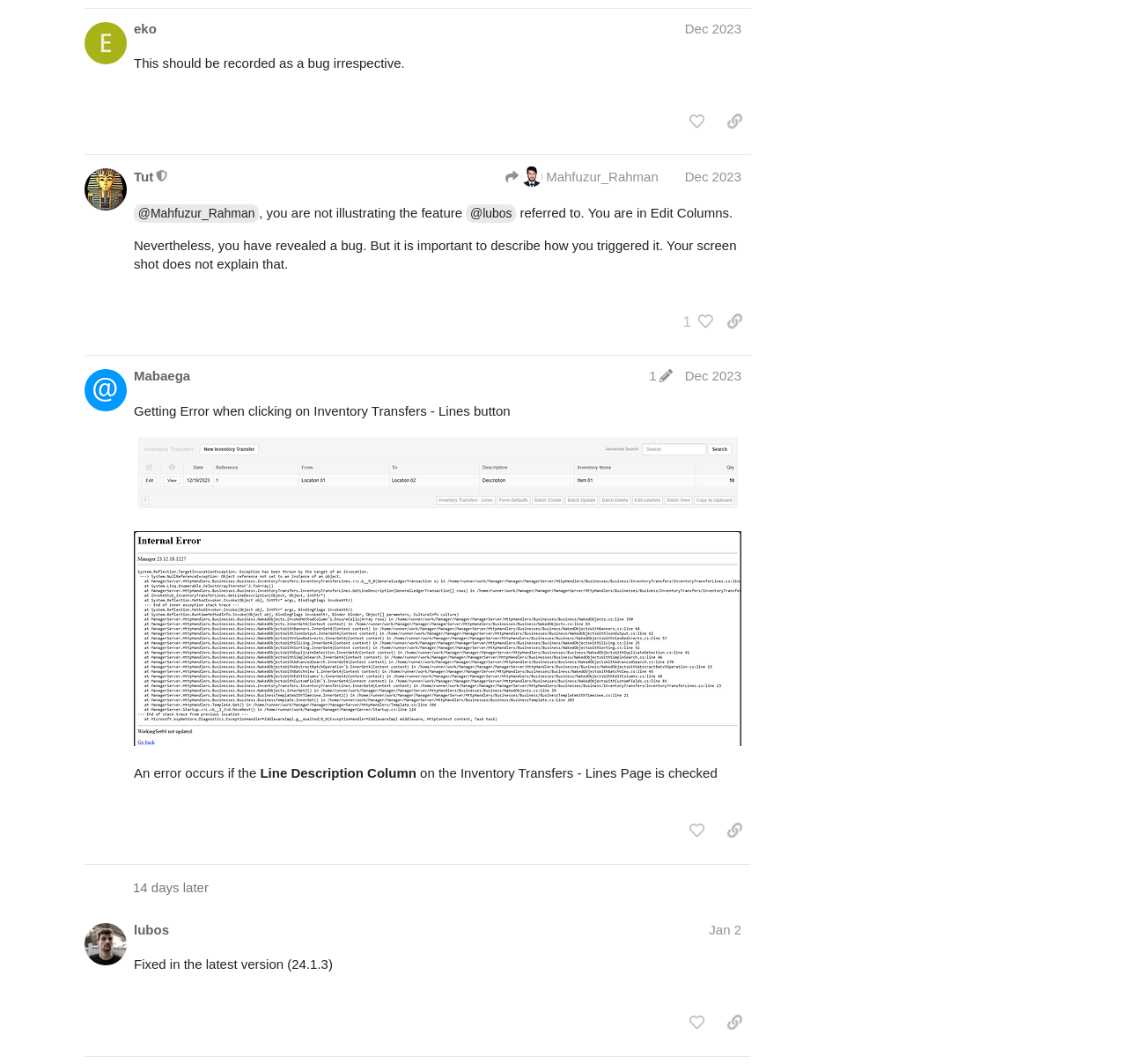Please locate the bounding box coordinates of the element that needs to be clicked to achieve the following instruction: "like this post". The coordinates should be four float numbers between 0 and 1, i.e., [left, top, right, bottom].

[0.604, 0.1, 0.633, 0.129]